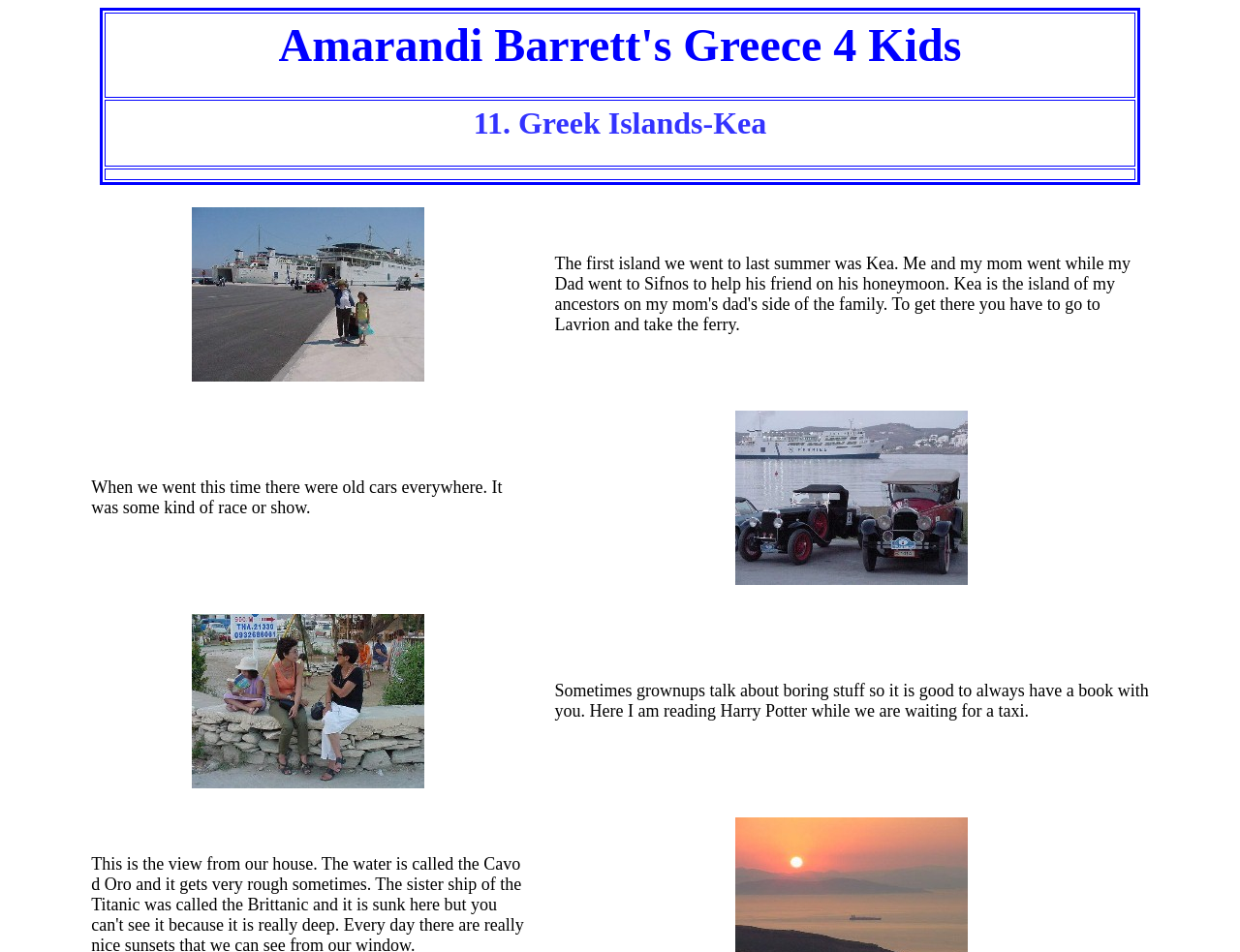Respond with a single word or phrase for the following question: 
How did the author and their mom travel to Kea?

By ferry from Lavrion